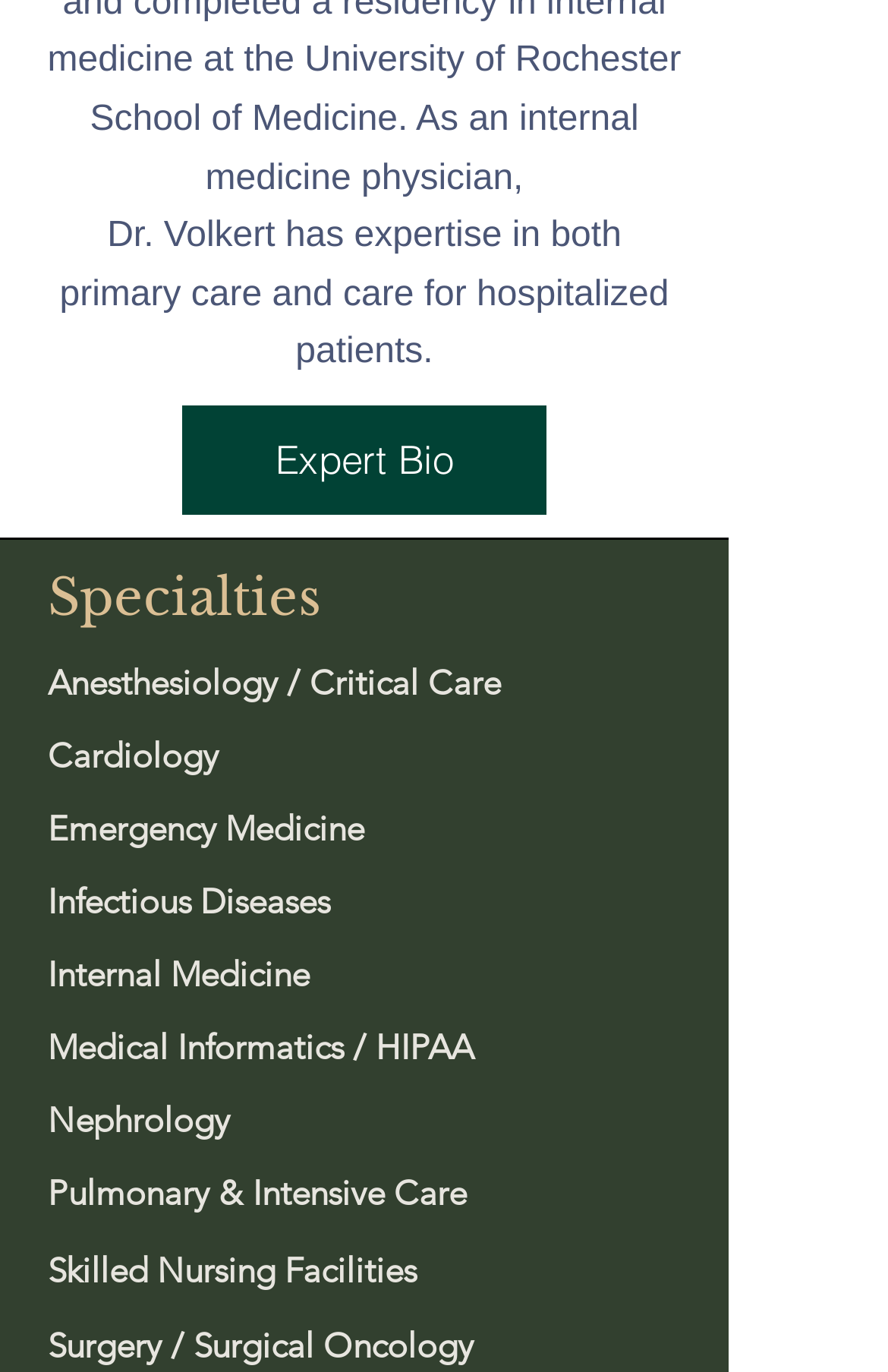Can you specify the bounding box coordinates for the region that should be clicked to fulfill this instruction: "View Dr. Volkert's expert bio".

[0.205, 0.295, 0.615, 0.375]